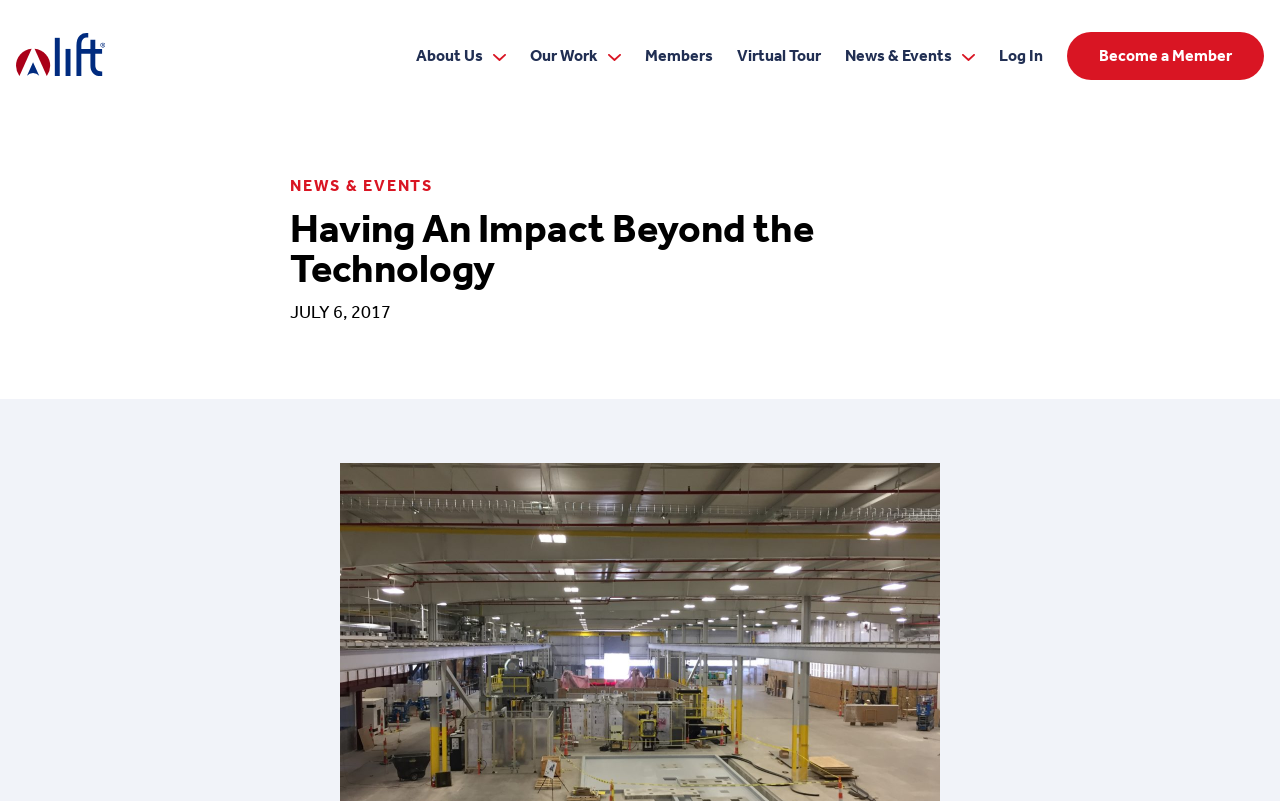How many main categories are there in the navigation menu?
Observe the image and answer the question with a one-word or short phrase response.

5